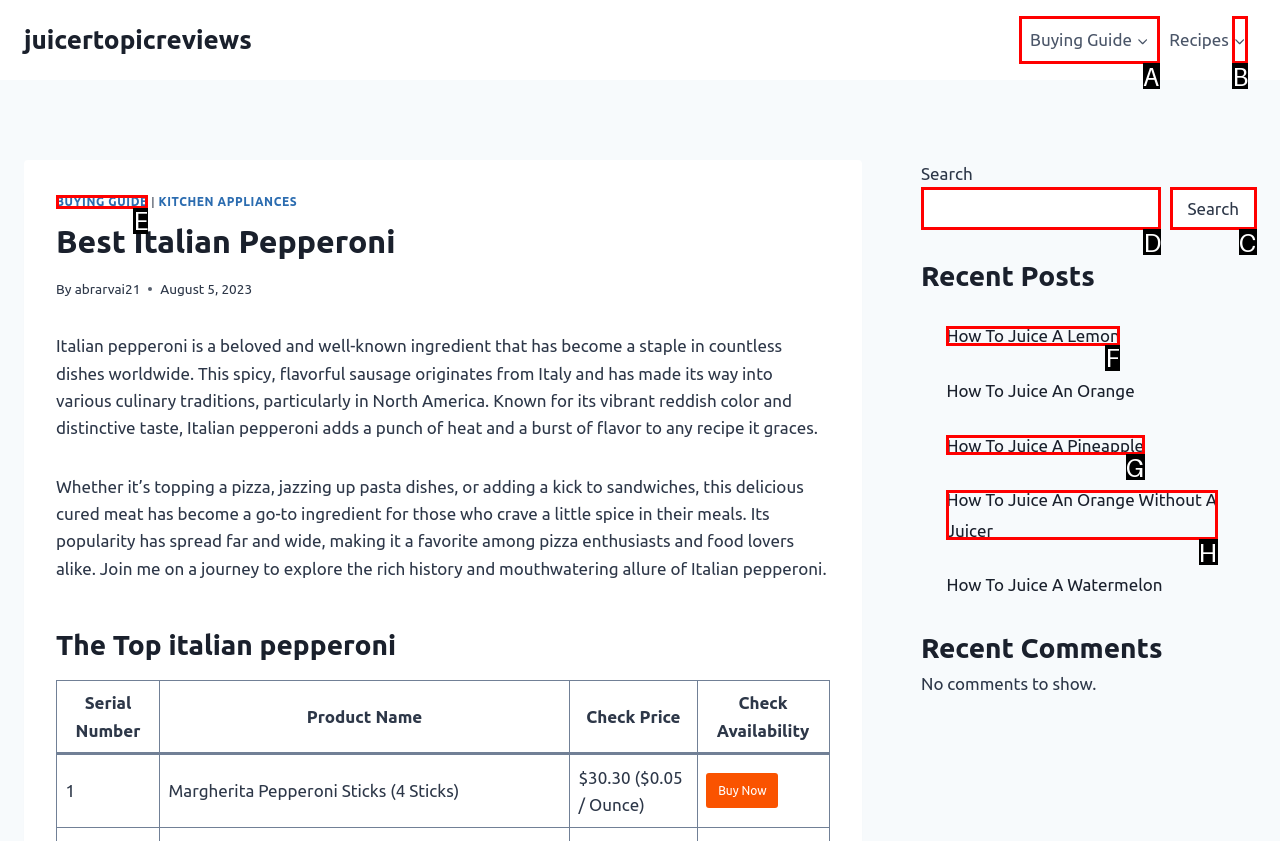Among the marked elements in the screenshot, which letter corresponds to the UI element needed for the task: Search for a topic?

D